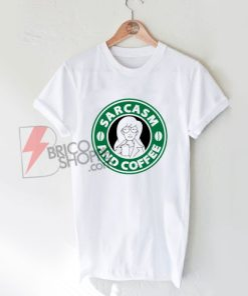Use one word or a short phrase to answer the question provided: 
What is the theme of the graphic on the T-shirt?

Sarcasm and Coffee